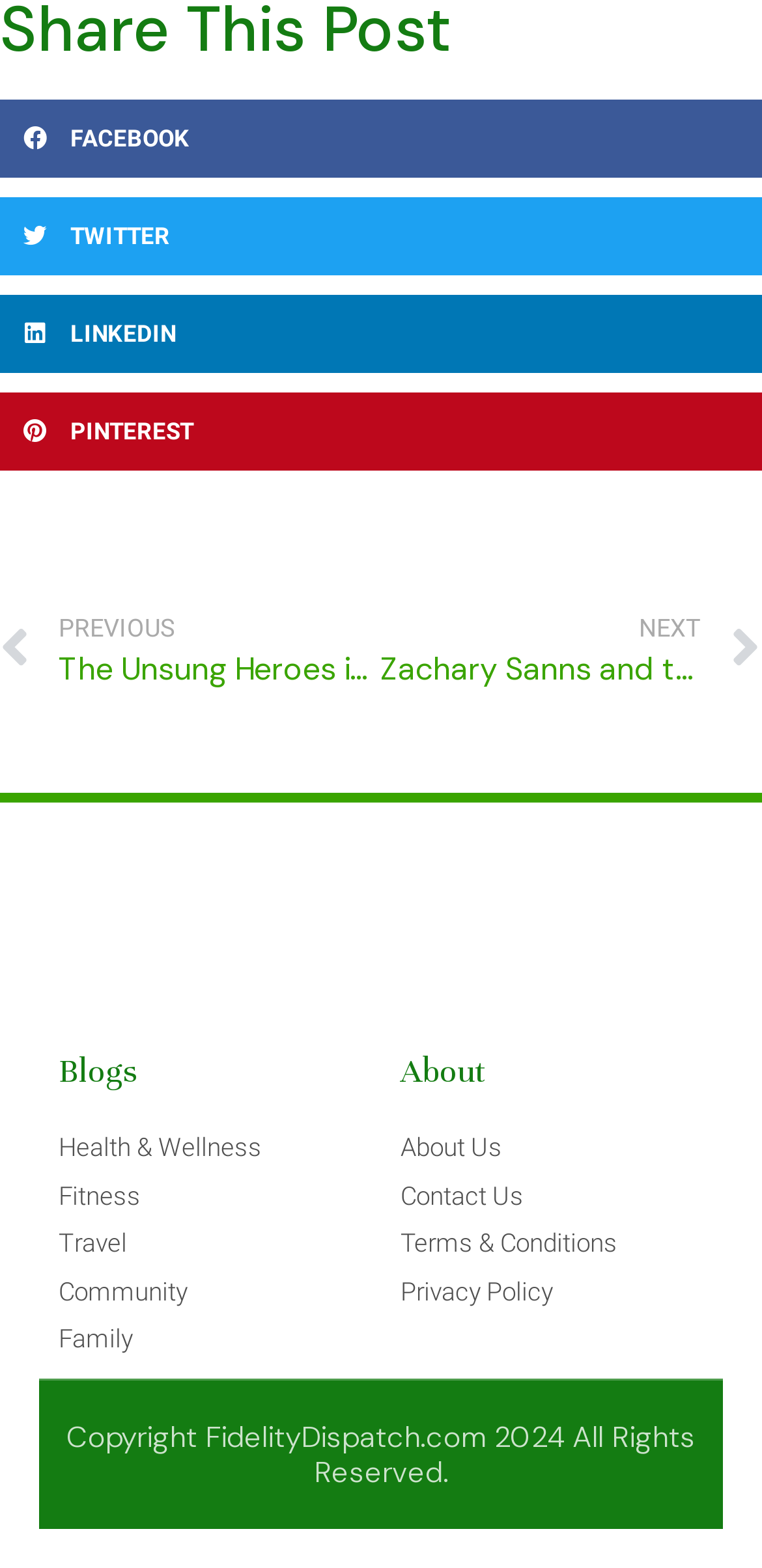Extract the bounding box of the UI element described as: "Health & Wellness".

[0.077, 0.72, 0.474, 0.744]